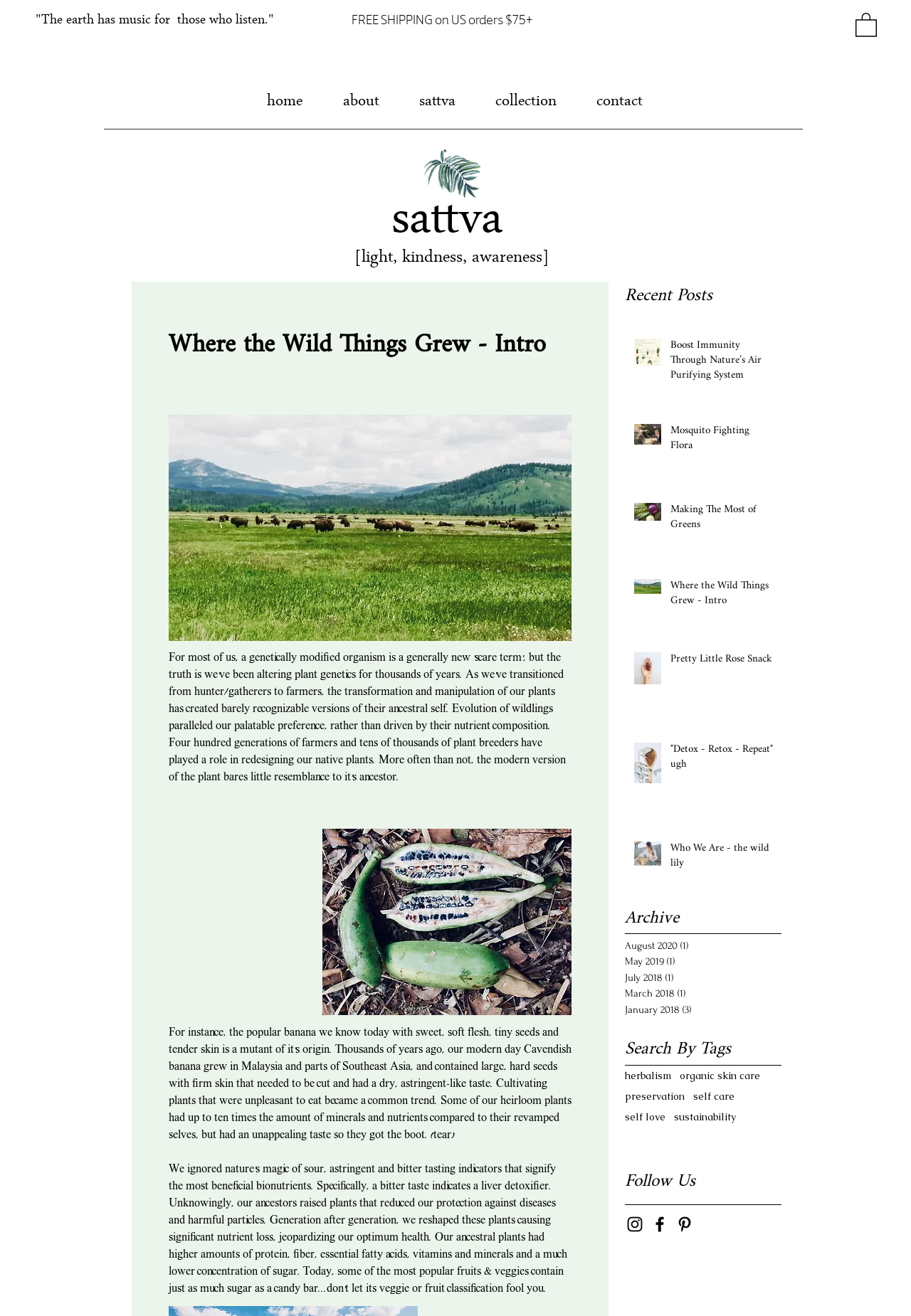Please locate the bounding box coordinates of the element that should be clicked to achieve the given instruction: "Follow on Instagram".

[0.686, 0.923, 0.708, 0.938]